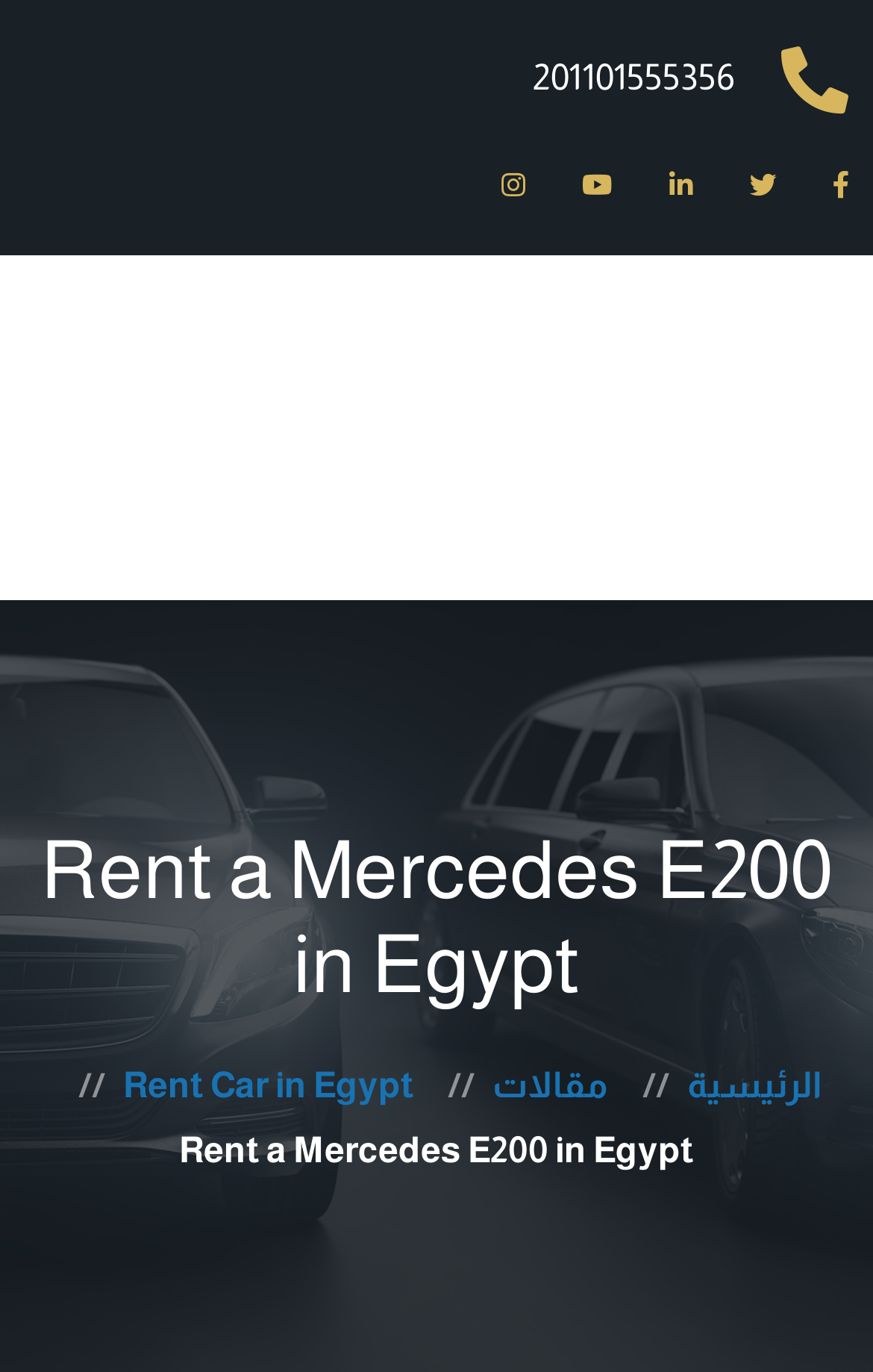Please provide a detailed answer to the question below based on the screenshot: 
How many navigation links are there?

I counted the number of navigation links by looking at the links on the webpage. There are five links, namely 'الرئيسية', 'لماذا نحن', 'حجز سيارة', 'تواصل معنا', and 'مقالات'.